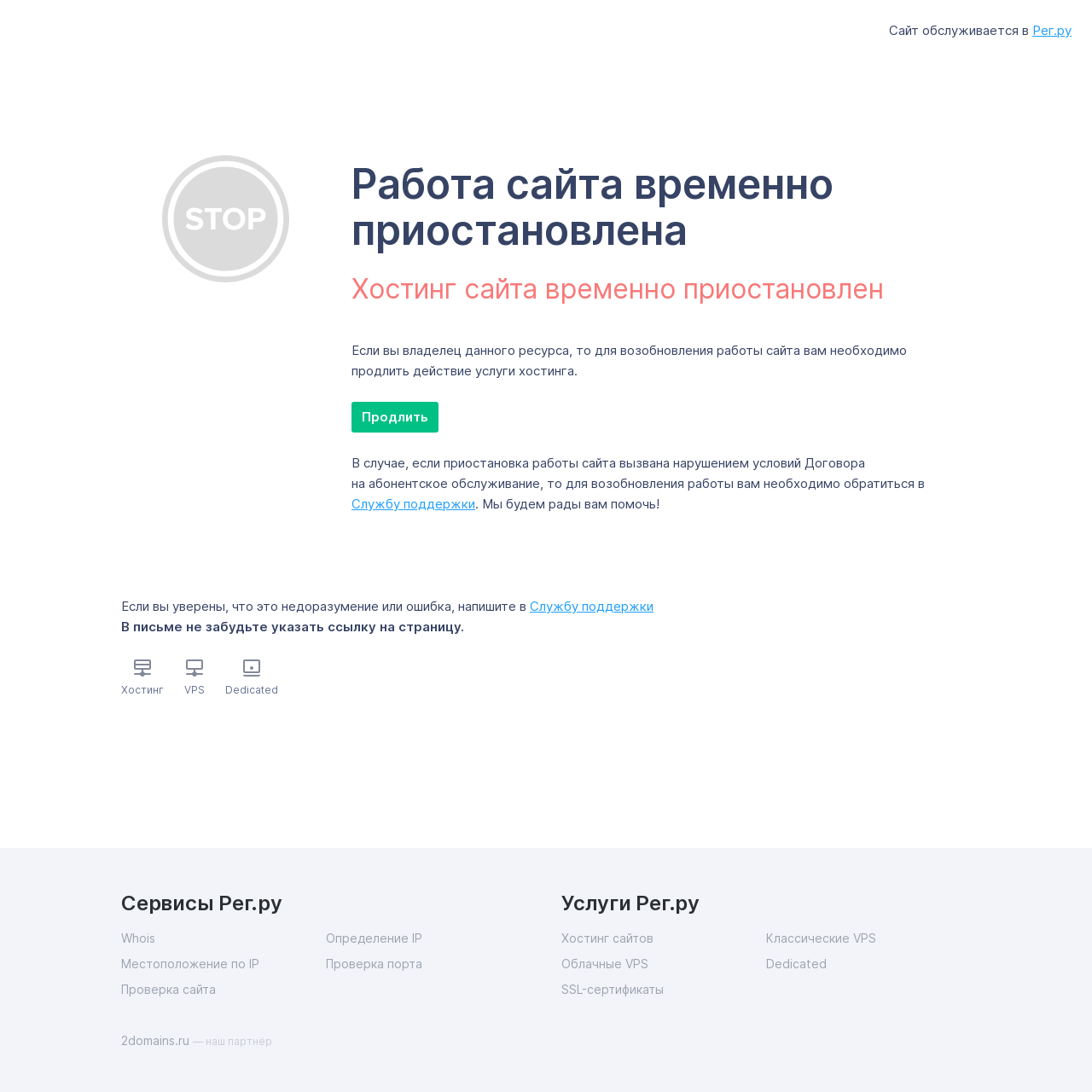Could you highlight the region that needs to be clicked to execute the instruction: "Go to 'Whois'"?

[0.111, 0.85, 0.298, 0.869]